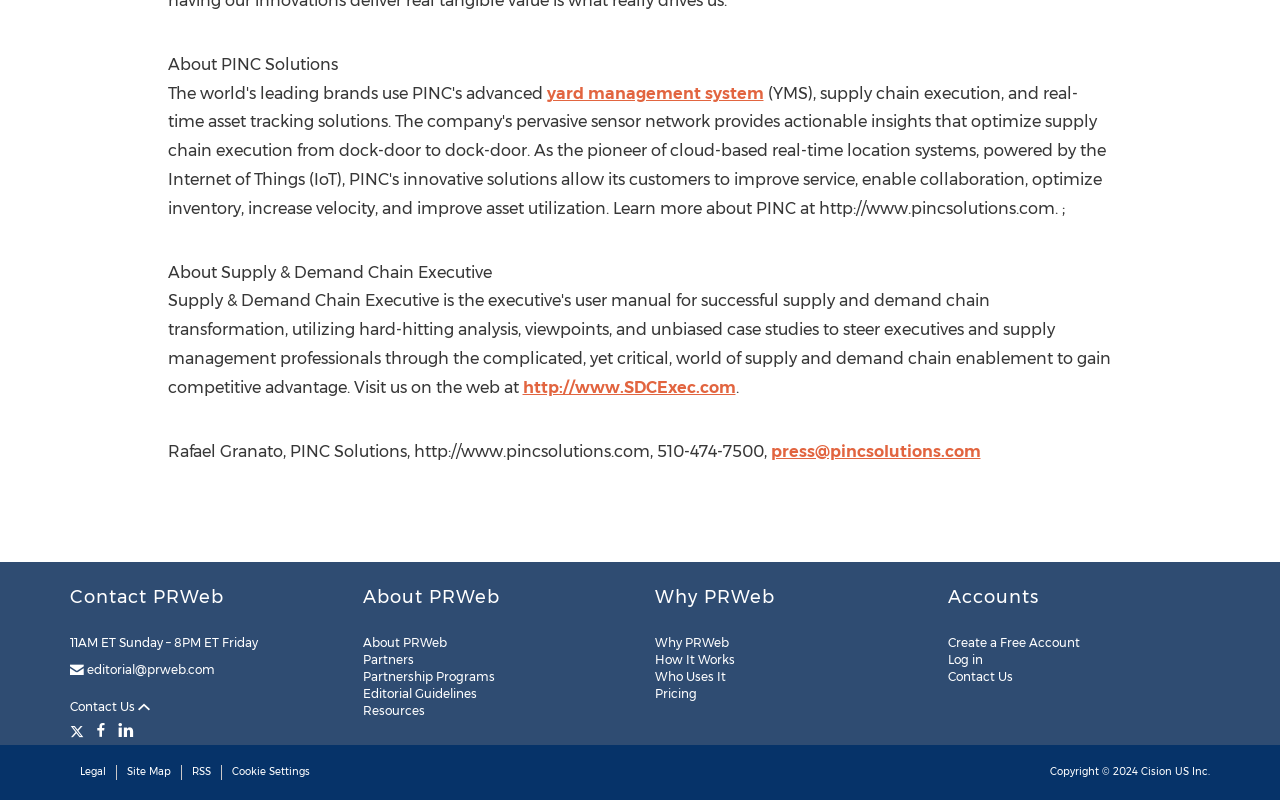What is the email address for editorial purposes?
From the image, provide a succinct answer in one word or a short phrase.

editorial@prweb.com